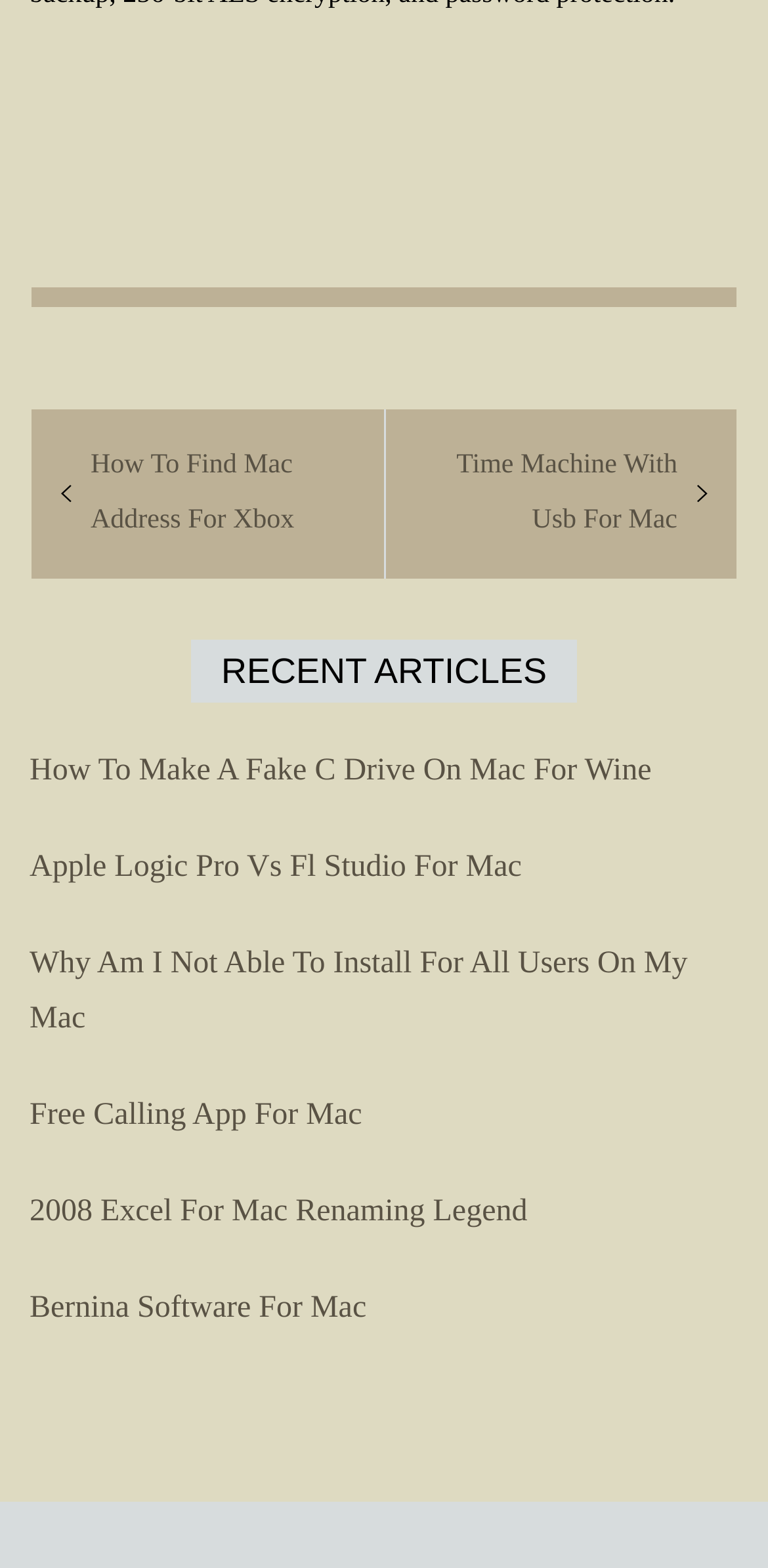Reply to the question with a single word or phrase:
What is the first link in the Post navigation section?

How To Find Mac Address For Xbox